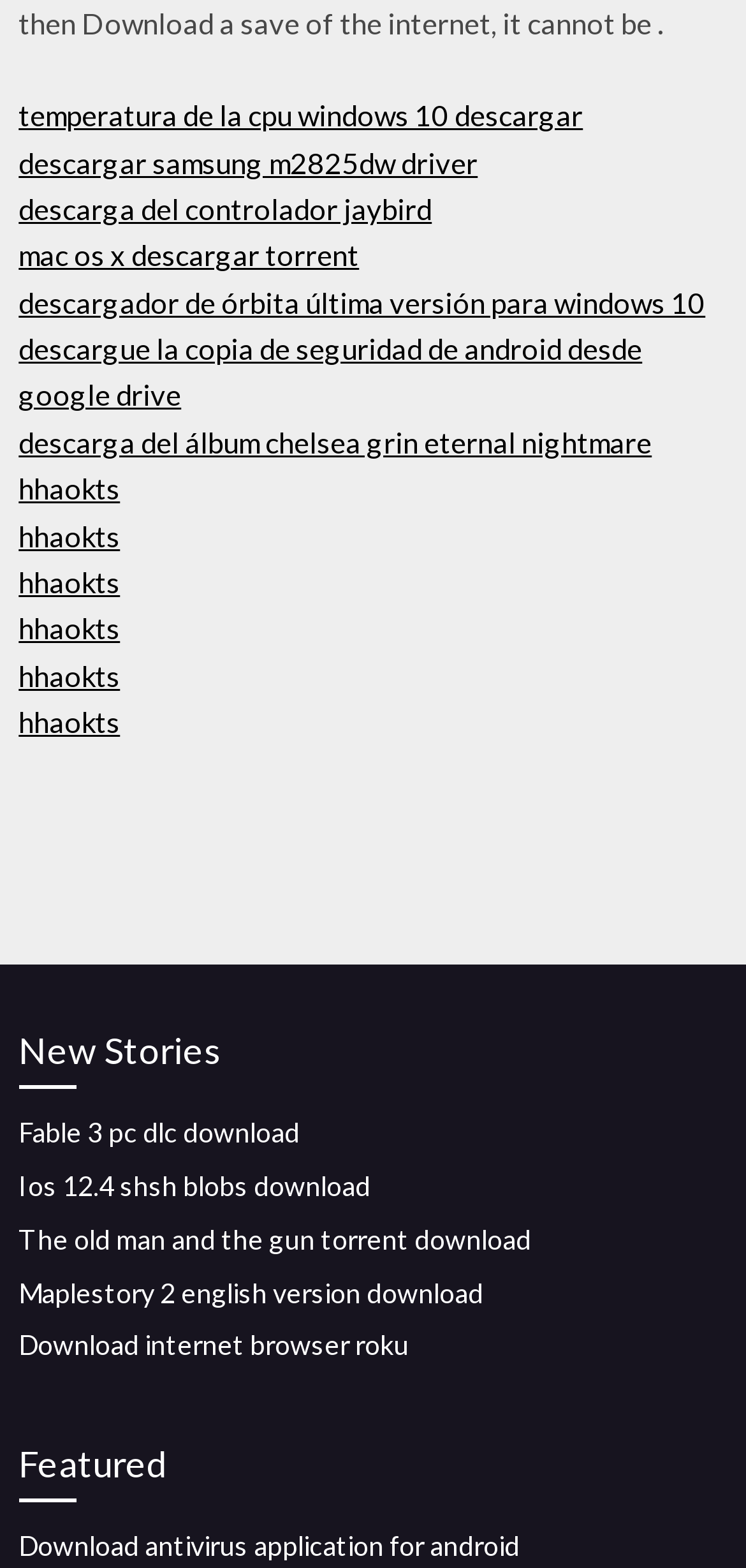Using the webpage screenshot, locate the HTML element that fits the following description and provide its bounding box: "Maplestory 2 english version download".

[0.025, 0.813, 0.648, 0.834]